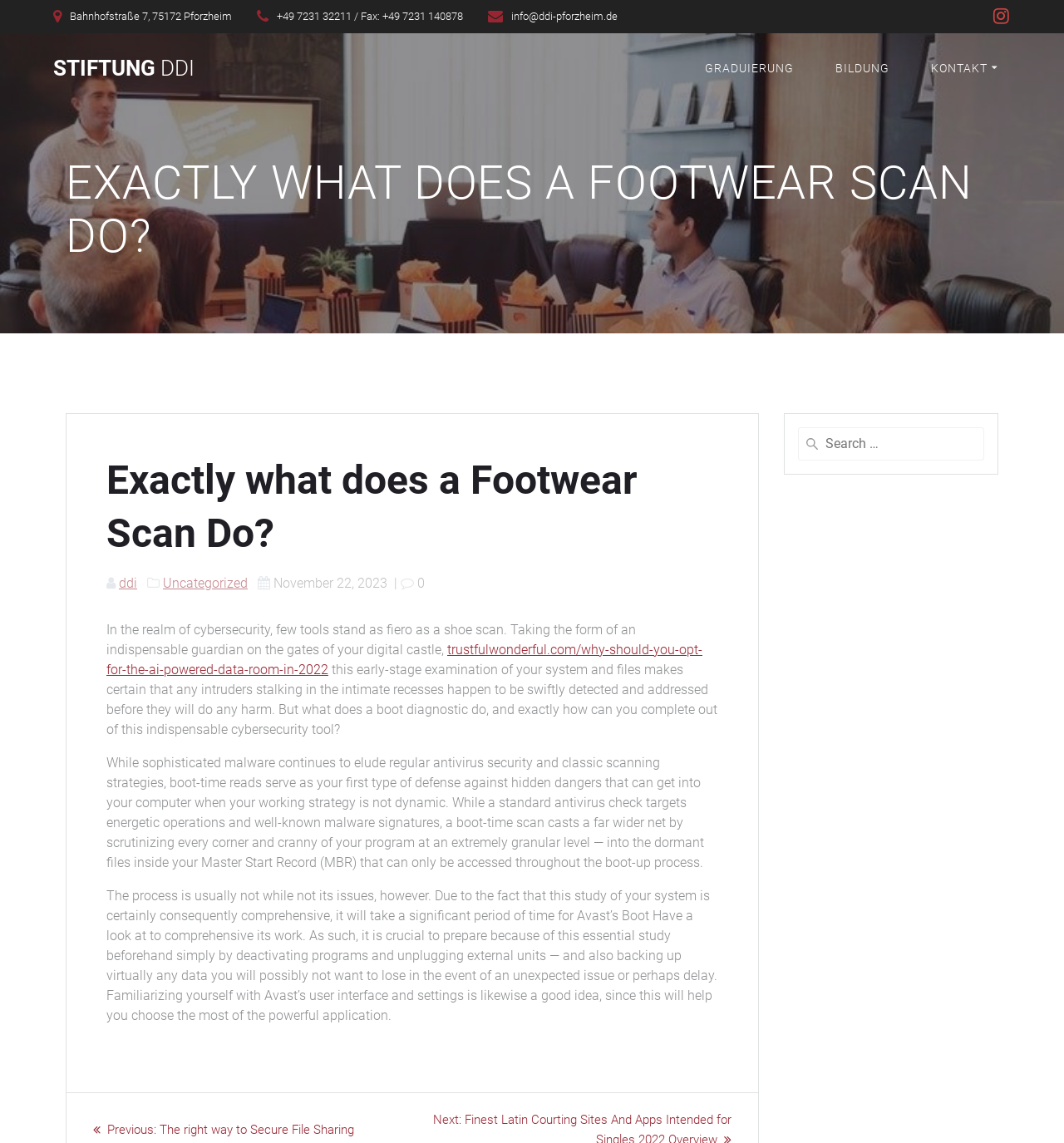Please identify the bounding box coordinates of where to click in order to follow the instruction: "Go to the 'GRADUIERUNG' page".

[0.647, 0.044, 0.762, 0.076]